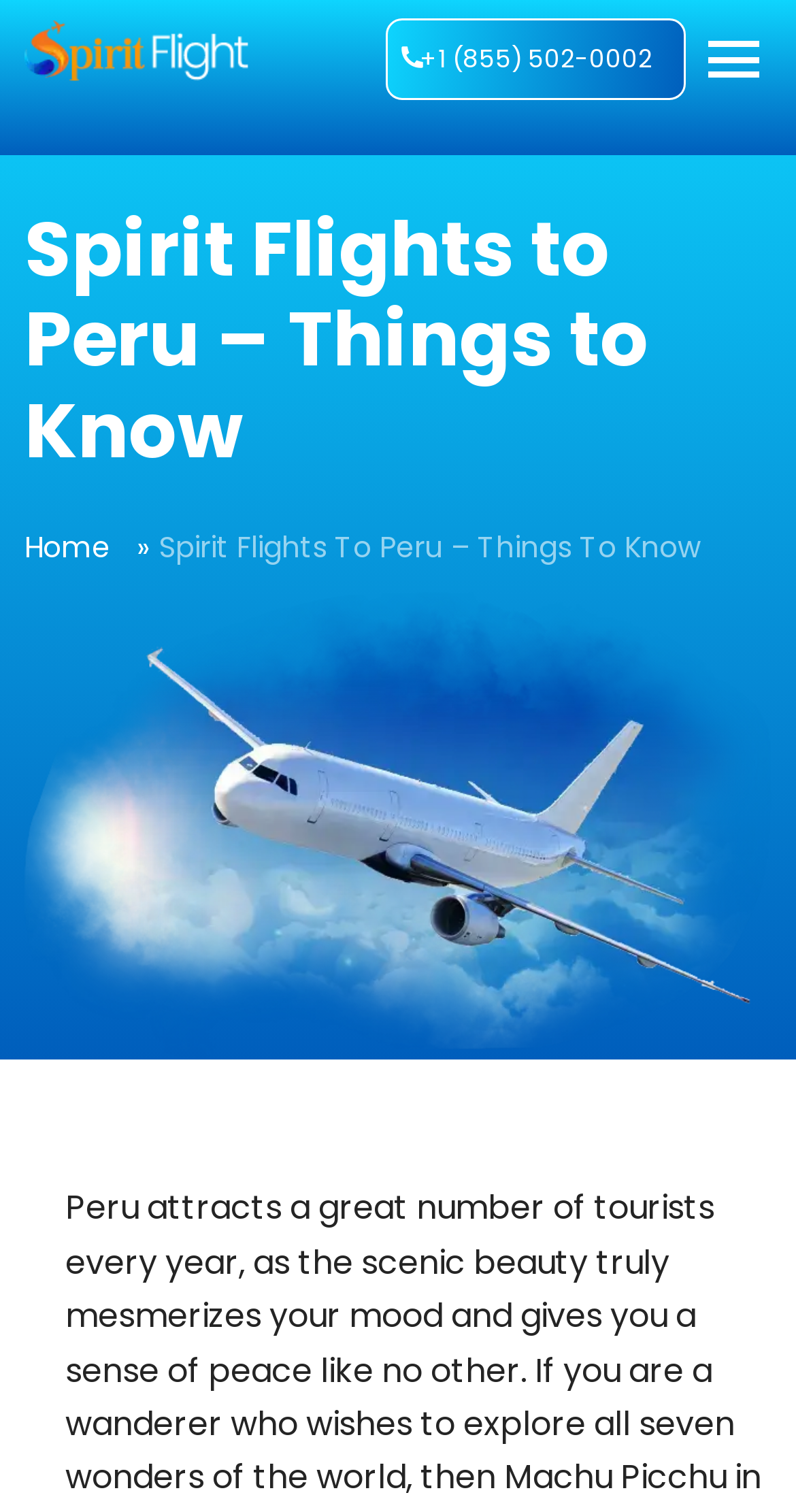How many links are there at the top of the webpage?
Please ensure your answer to the question is detailed and covers all necessary aspects.

I found the links by looking at the top of the webpage and counting the link elements. There is a link element with the text 'spiritflight' and another link element with the text '+1 (855) 502-0002'. Therefore, there are 2 links at the top of the webpage.